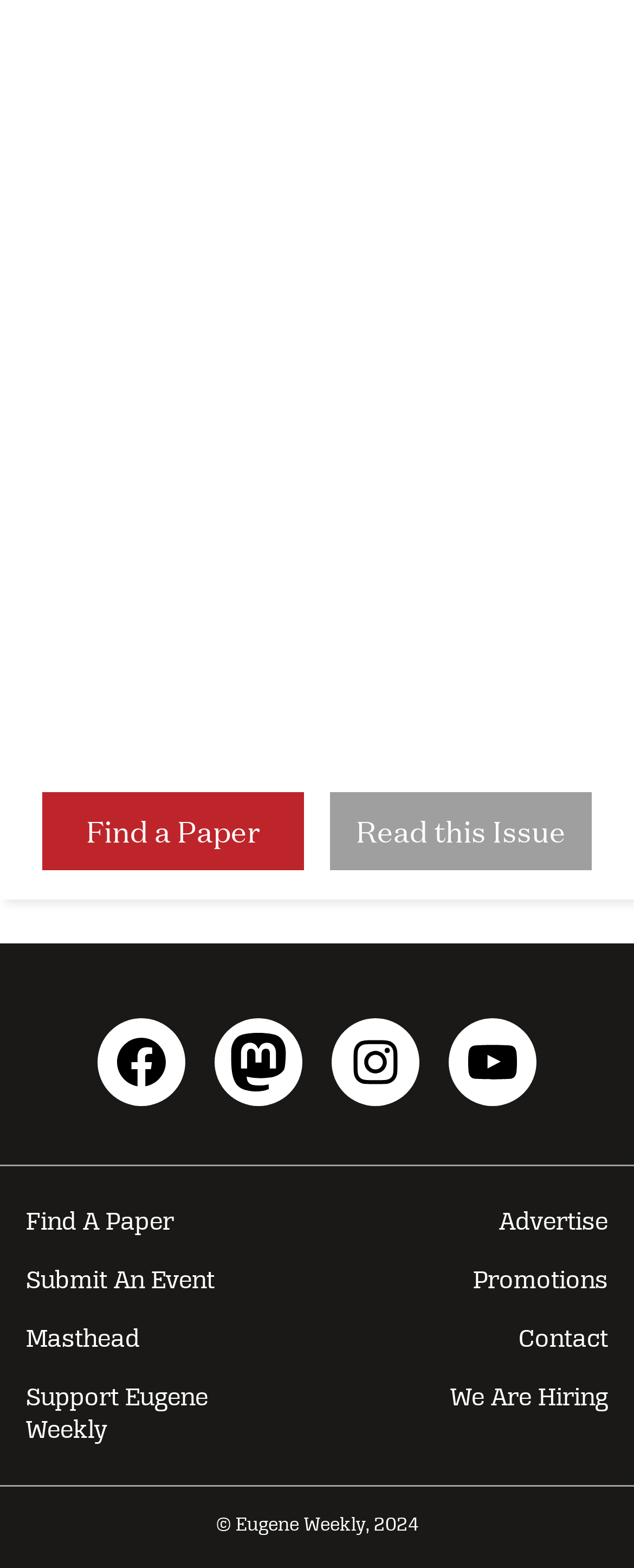Using floating point numbers between 0 and 1, provide the bounding box coordinates in the format (top-left x, top-left y, bottom-right x, bottom-right y). Locate the UI element described here: Submit An Event

[0.0, 0.798, 0.5, 0.835]